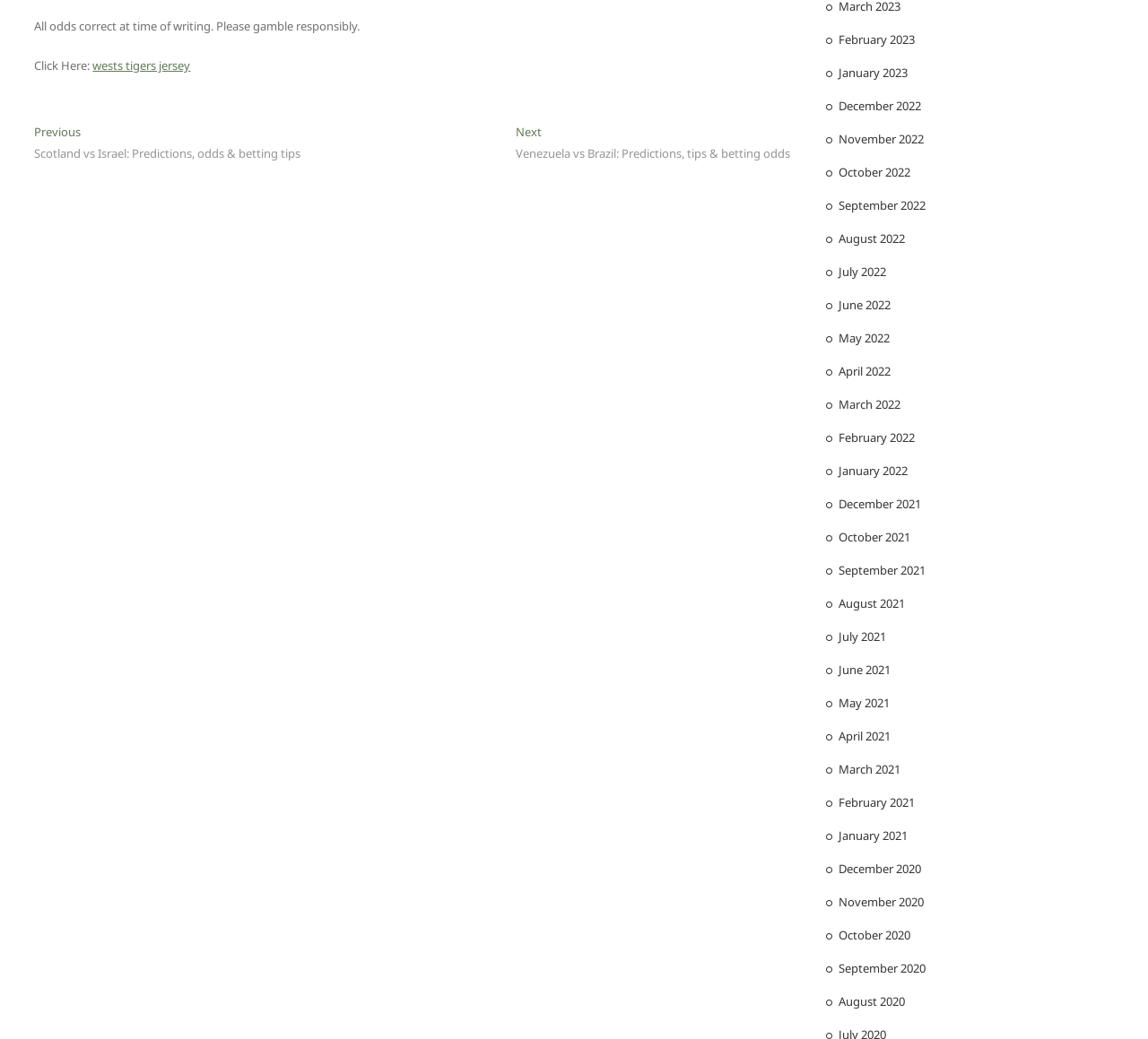Give a short answer to this question using one word or a phrase:
What is the navigation section labeled as?

Posts